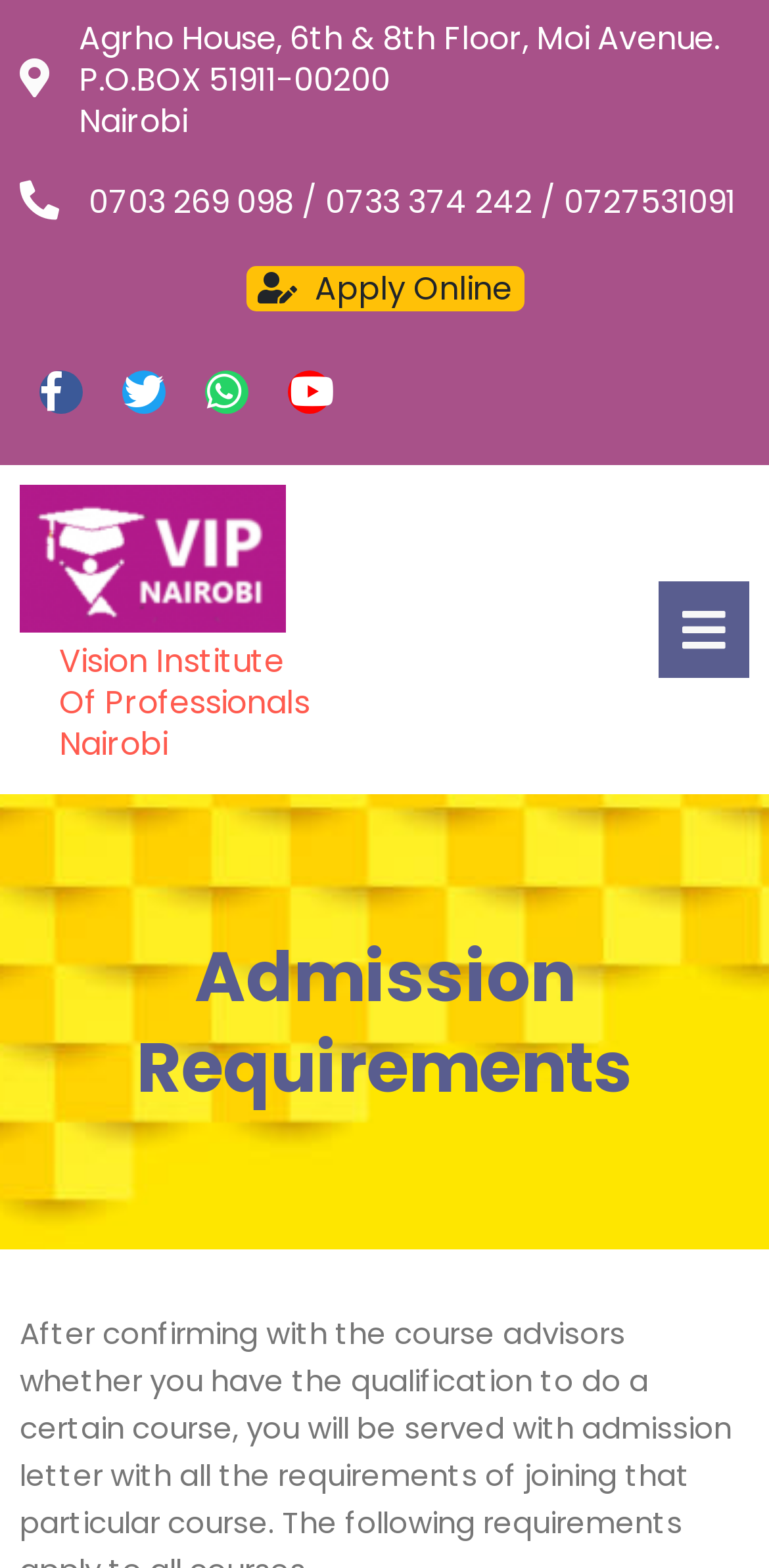Identify the bounding box coordinates for the UI element described as: "Vision Institute of Professionals Nairobi".

[0.026, 0.375, 0.474, 0.494]